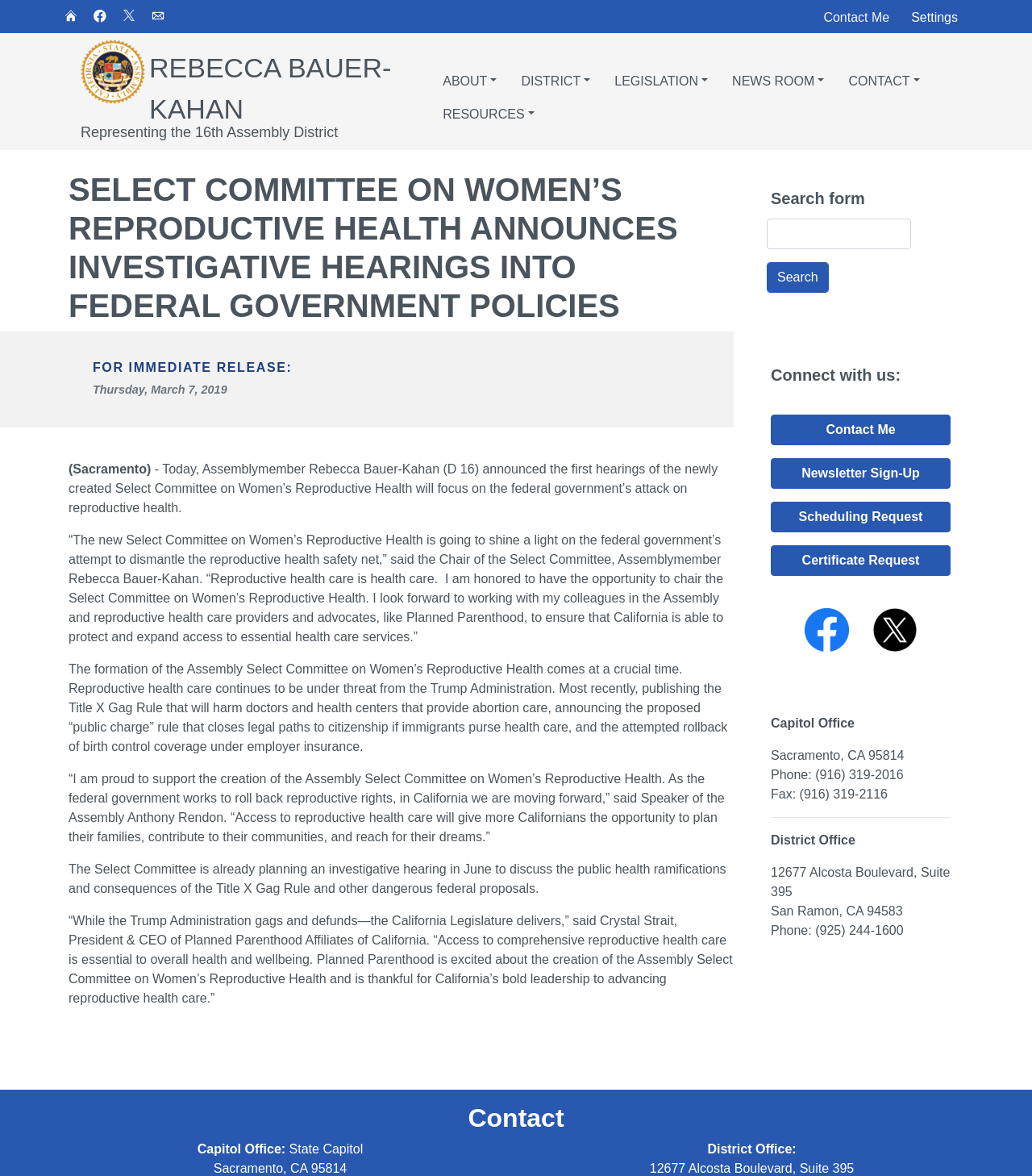Find the bounding box coordinates of the element you need to click on to perform this action: 'Check the settings'. The coordinates should be represented by four float values between 0 and 1, in the format [left, top, right, bottom].

[0.873, 0.002, 0.938, 0.028]